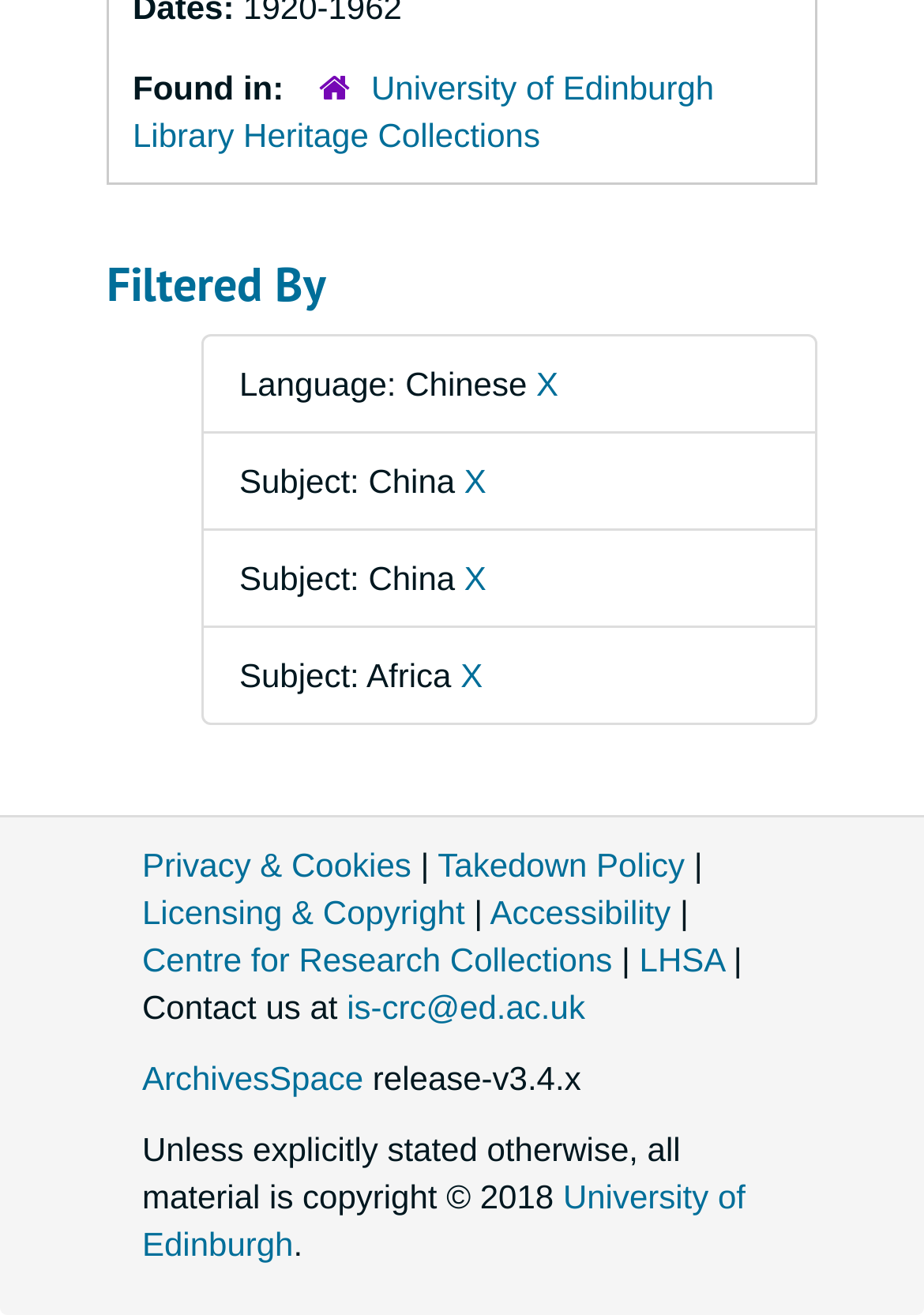Identify the bounding box for the UI element specified in this description: "Centre for Research Collections". The coordinates must be four float numbers between 0 and 1, formatted as [left, top, right, bottom].

[0.154, 0.715, 0.663, 0.744]